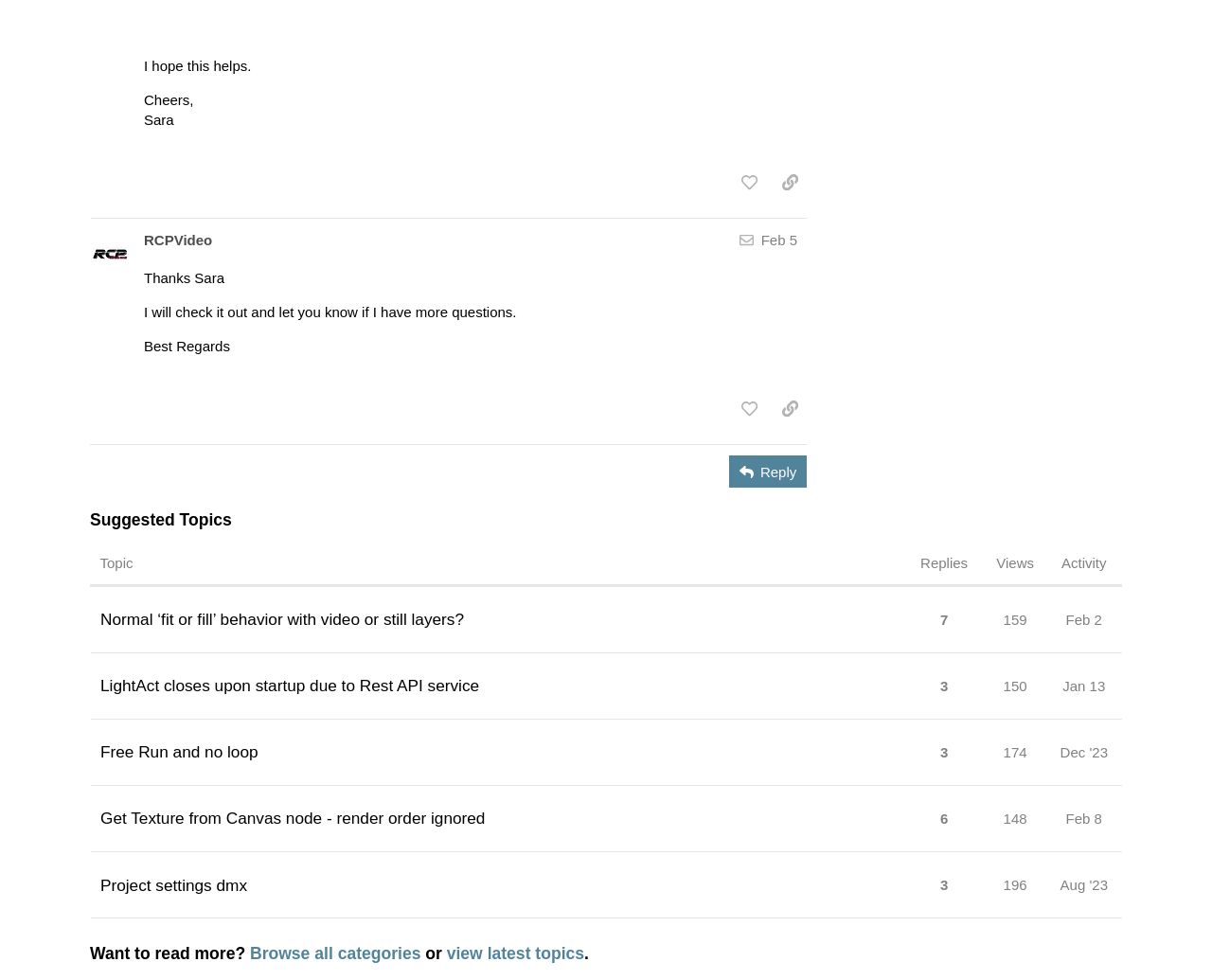Specify the bounding box coordinates of the element's region that should be clicked to achieve the following instruction: "View latest topics". The bounding box coordinates consist of four float numbers between 0 and 1, in the format [left, top, right, bottom].

[0.369, 0.963, 0.482, 0.983]